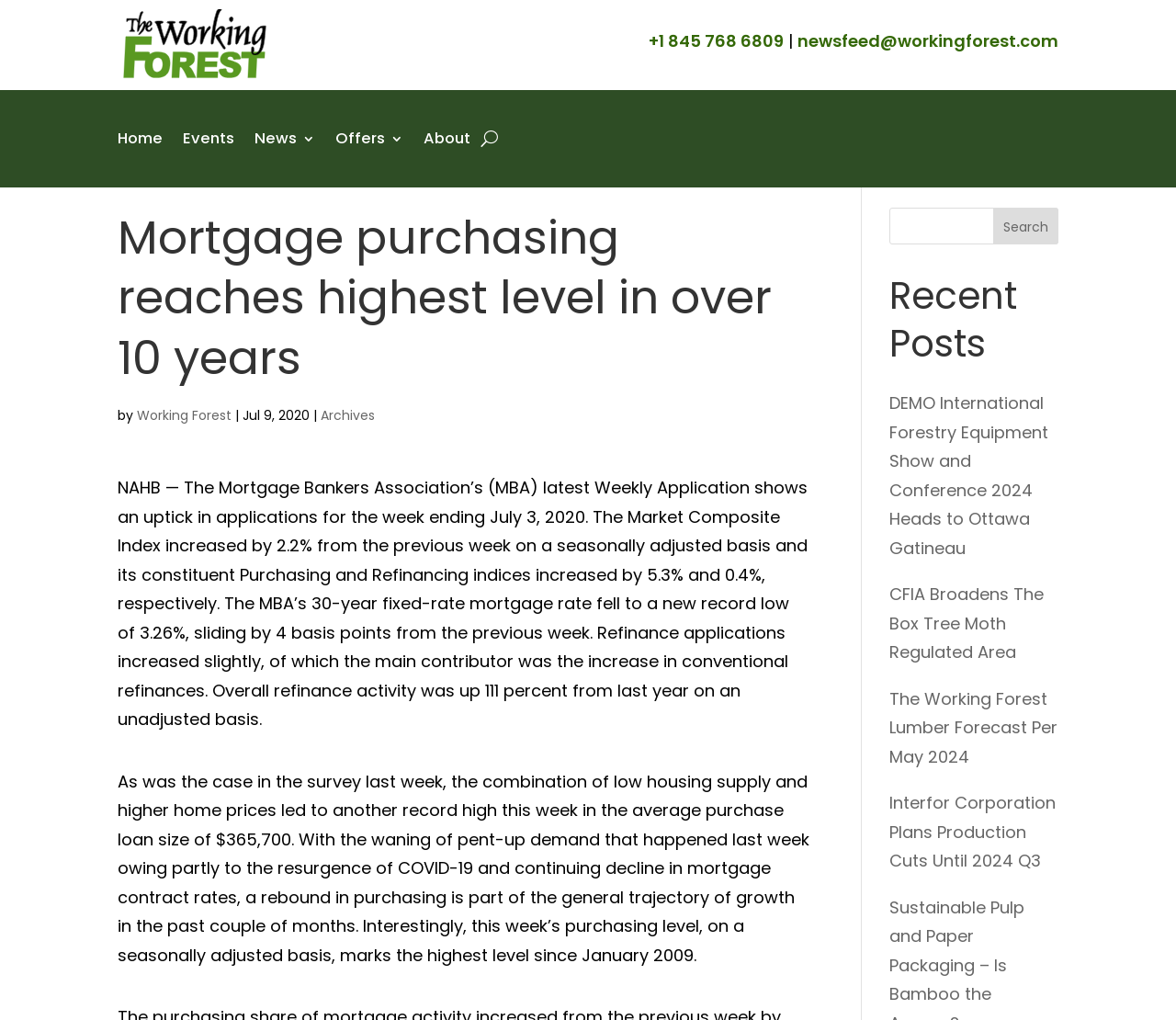What is the average purchase loan size?
Give a detailed and exhaustive answer to the question.

I found the answer by reading the text in the main content area, which mentions that 'the average purchase loan size of $365,700'.